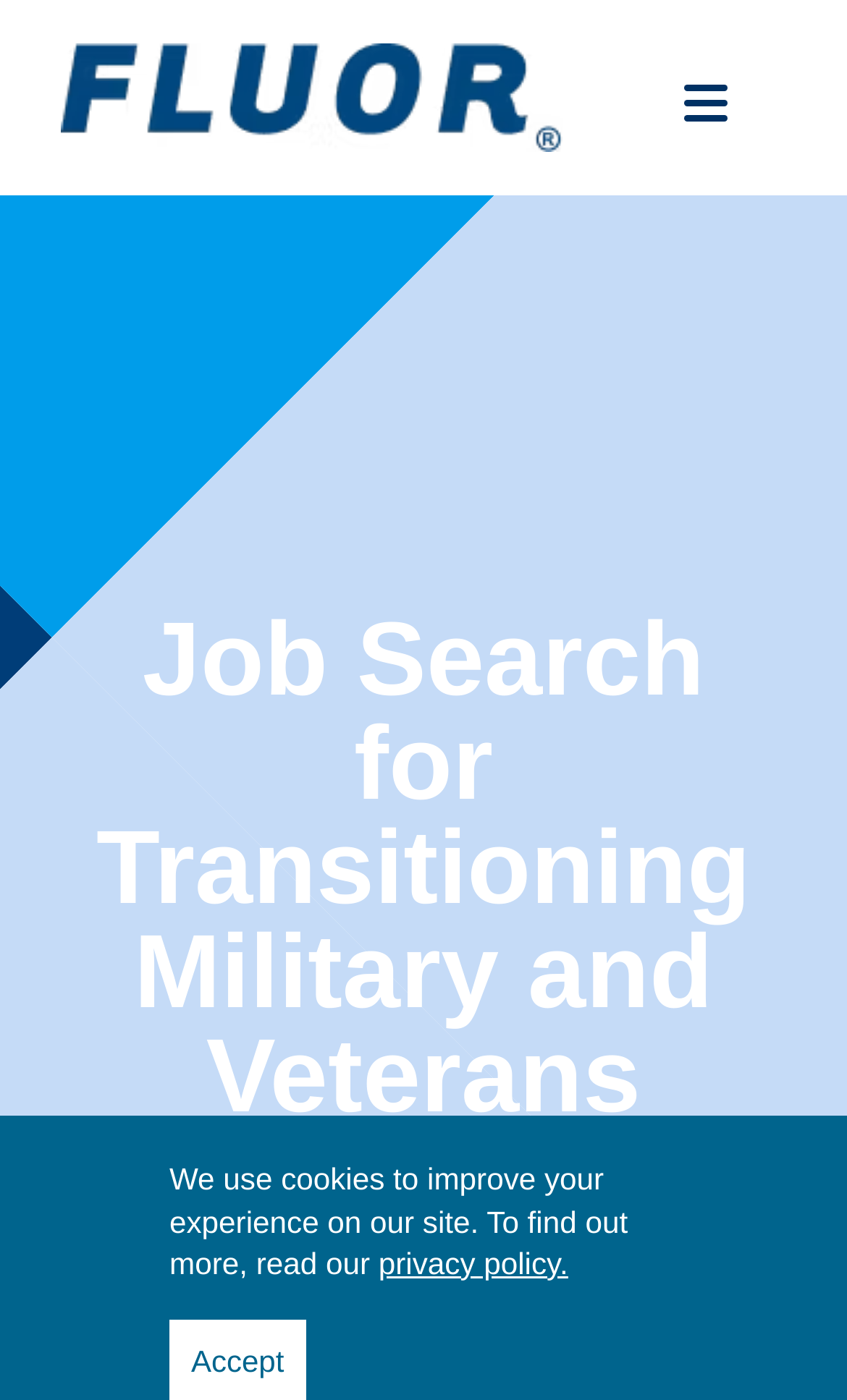Identify the bounding box for the UI element that is described as follows: "Navigation menu".

[0.808, 0.054, 0.859, 0.093]